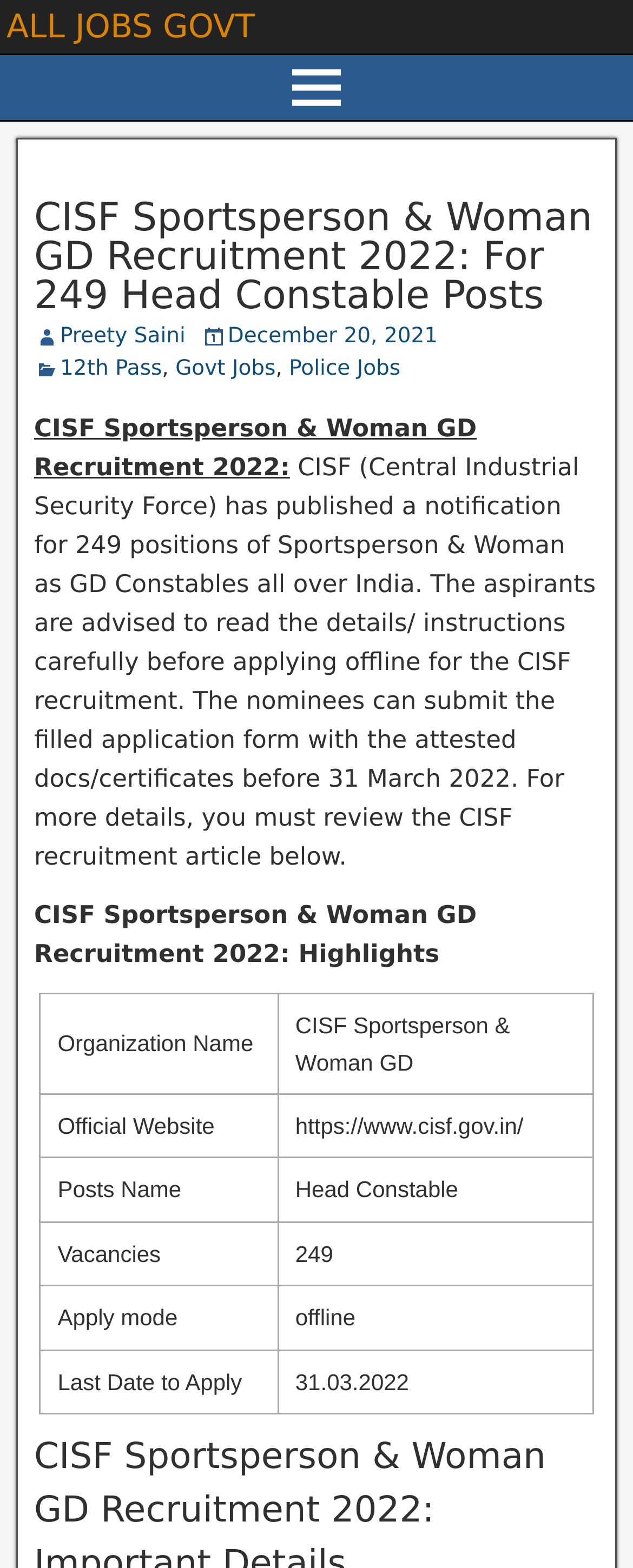Extract the bounding box of the UI element described as: "Govt Jobs".

[0.277, 0.228, 0.435, 0.243]